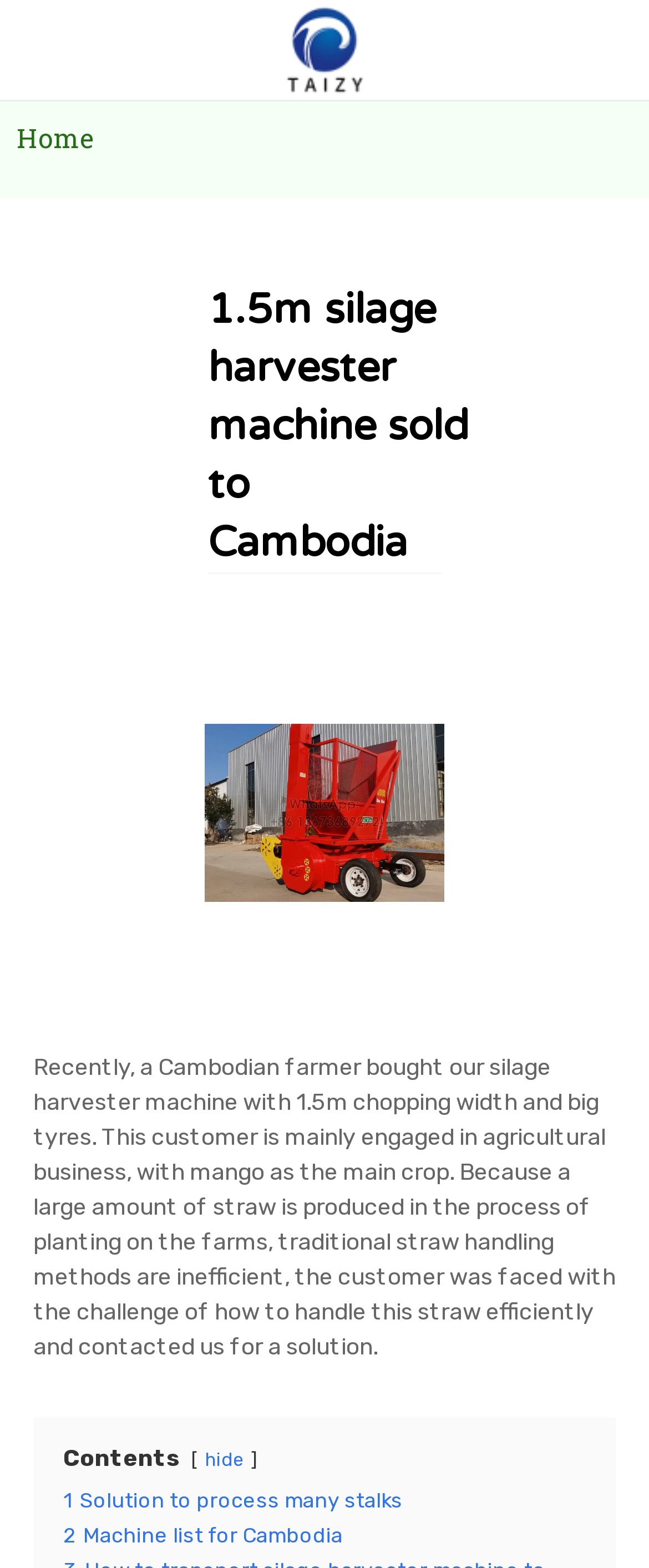Construct a thorough caption encompassing all aspects of the webpage.

The webpage is about a 1.5m silage harvester machine sold to a Cambodian farmer. At the top, there is a navigation bar with a "Home" link and a breadcrumbs section. Below the navigation bar, there is a heading that reads "1.5m silage harvester machine sold to Cambodia". 

To the left of the heading, there is an image of a silage baler, which is also a link. To the right of the heading, there is a larger image of the silage harvester machine. 

Below the images, there is a paragraph of text that describes the customer's agricultural business and the challenge they faced in handling straw efficiently. The text also mentions that the customer contacted the company for a solution.

Further down, there are several links, including "Contents", "hide", "1 Solution to process many stalks", and "2 Machine list for Cambodia". These links are positioned near the bottom of the page.